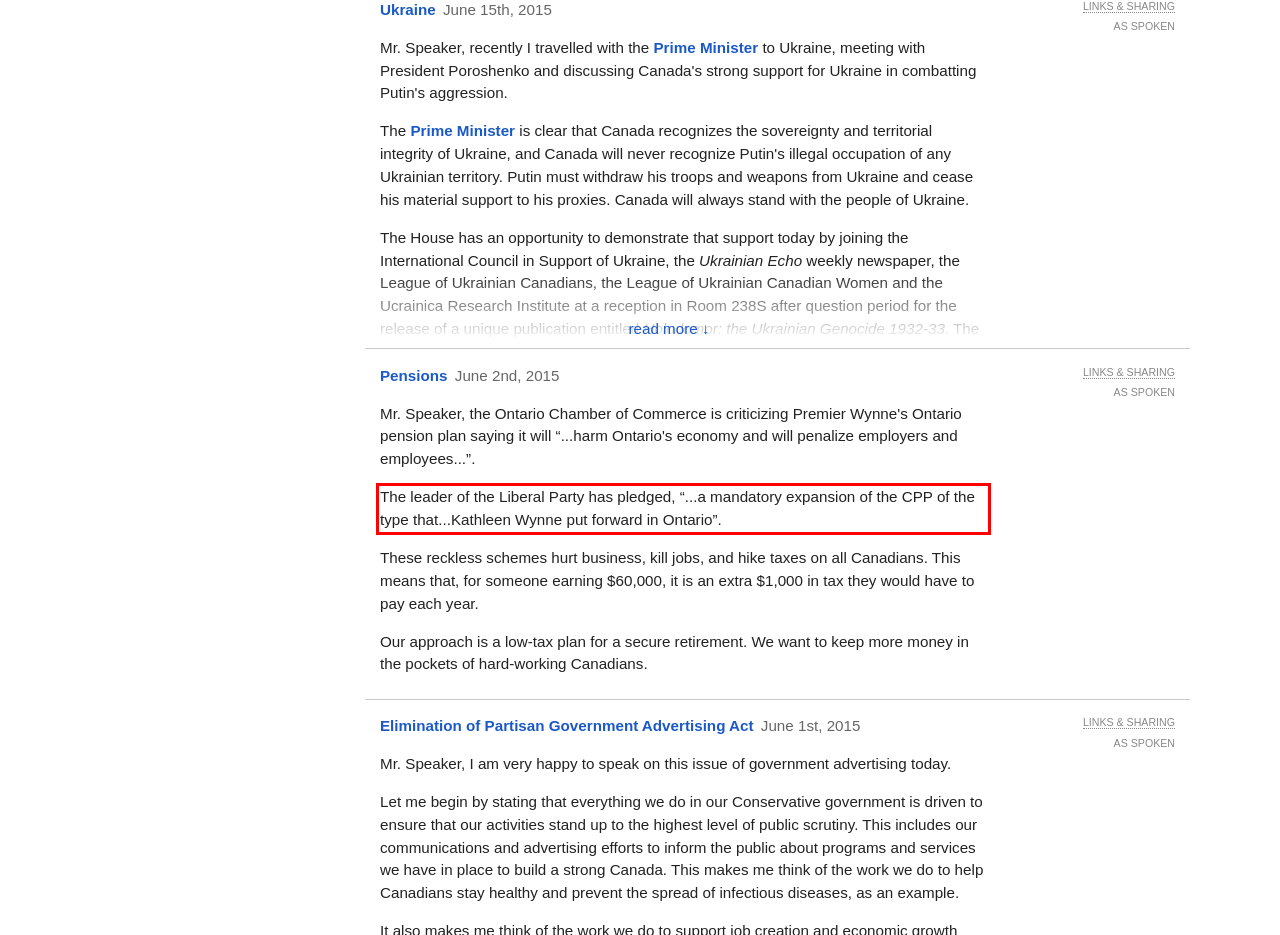You are looking at a screenshot of a webpage with a red rectangle bounding box. Use OCR to identify and extract the text content found inside this red bounding box.

The leader of the Liberal Party has pledged, “...a mandatory expansion of the CPP of the type that...Kathleen Wynne put forward in Ontario”.